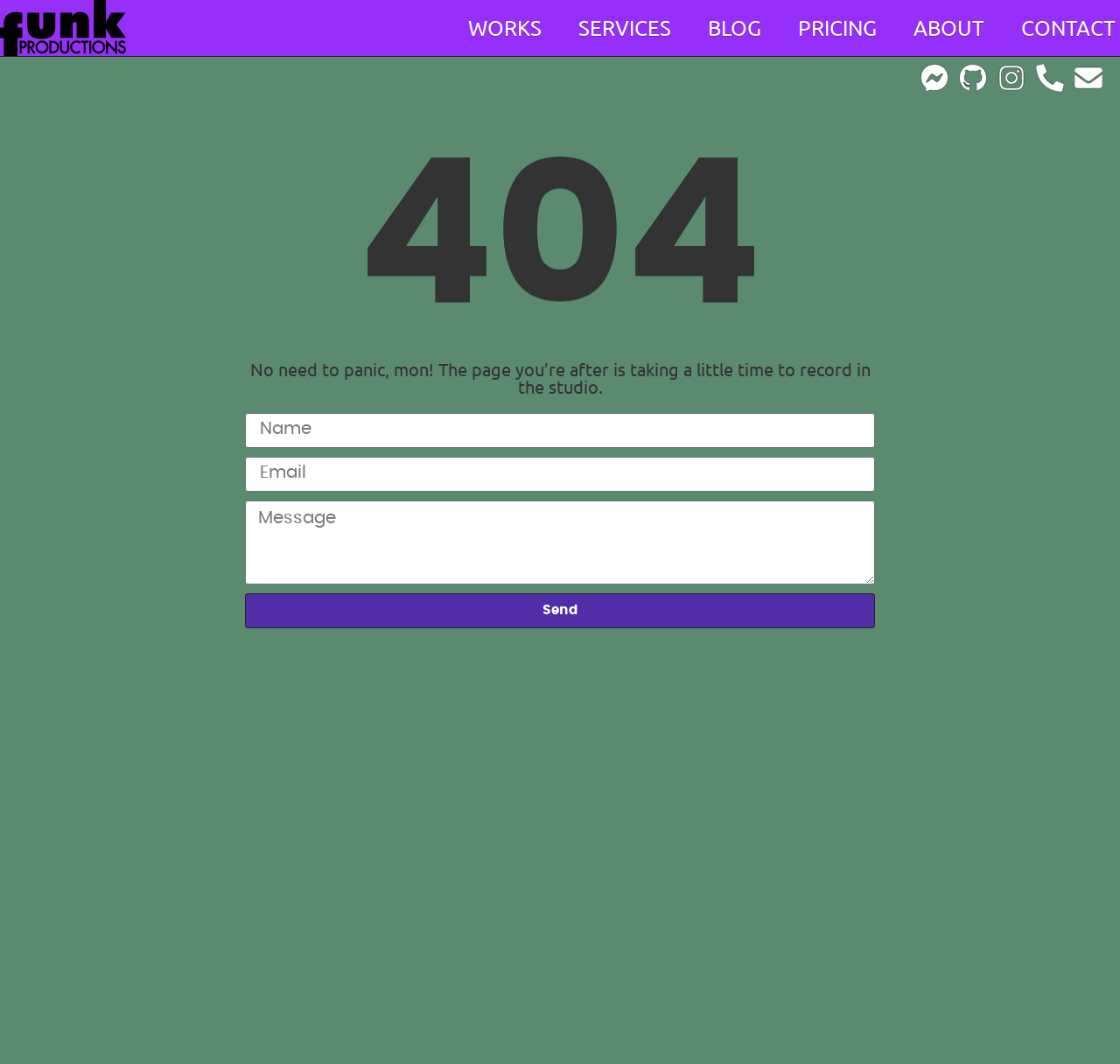Based on the image, provide a detailed and complete answer to the question: 
How many social media links are present?

There are three social media links present on the page, which are 'Messenger', 'GitHub', and 'Instagram', each accompanied by an image.